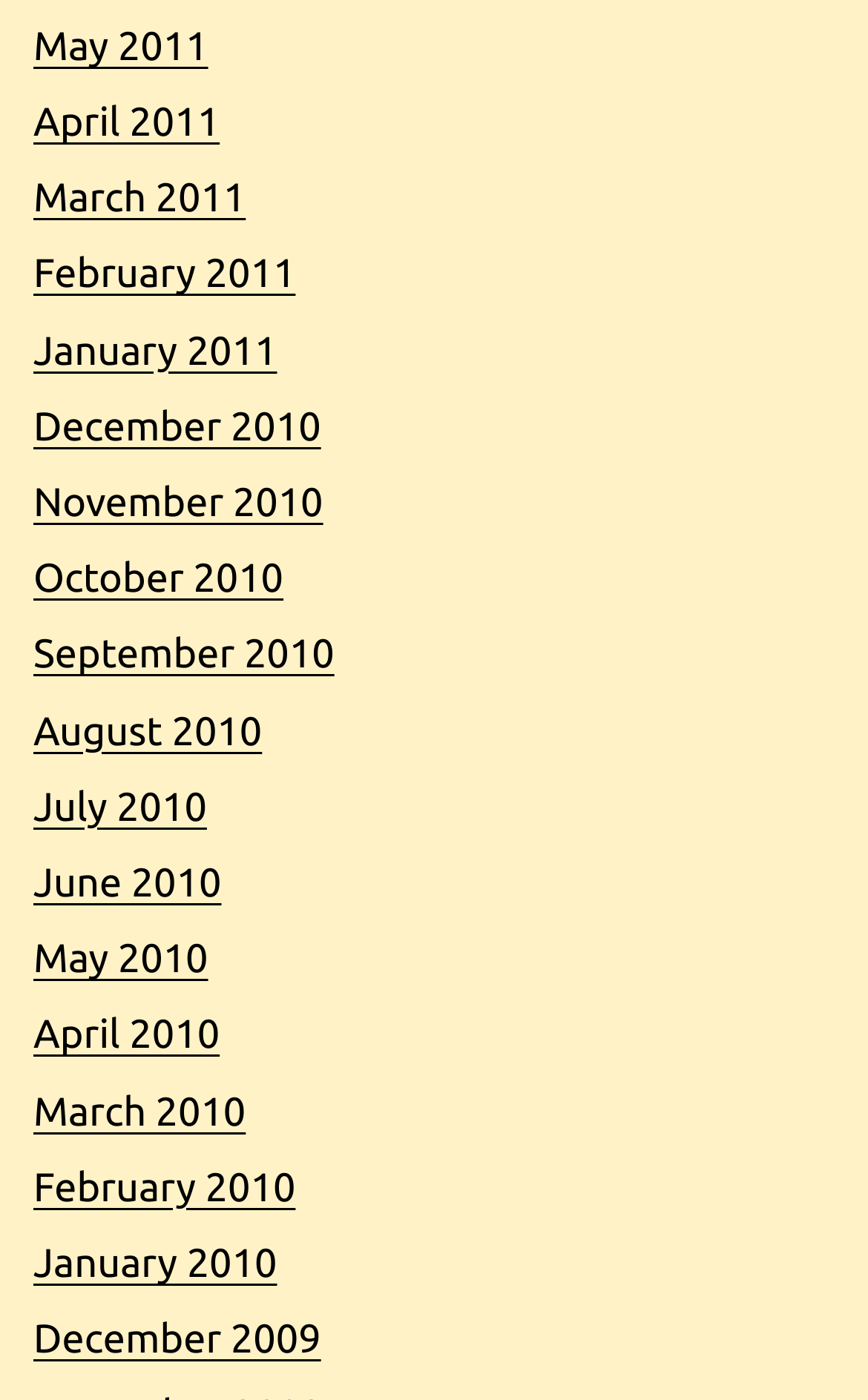Respond to the following query with just one word or a short phrase: 
Are the links sorted in alphabetical order?

No